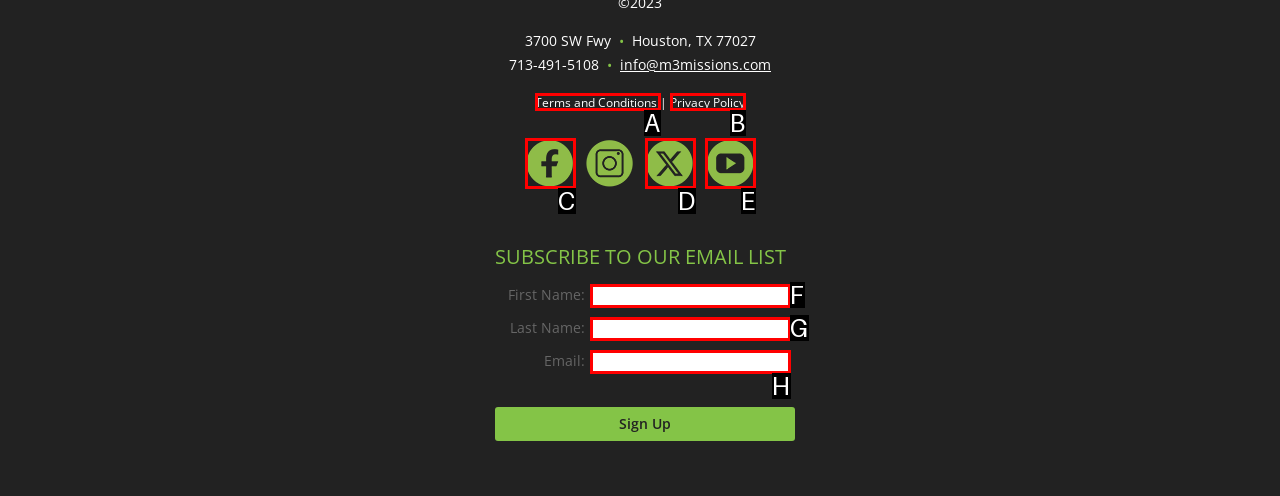Based on the description: Privacy Policy
Select the letter of the corresponding UI element from the choices provided.

B